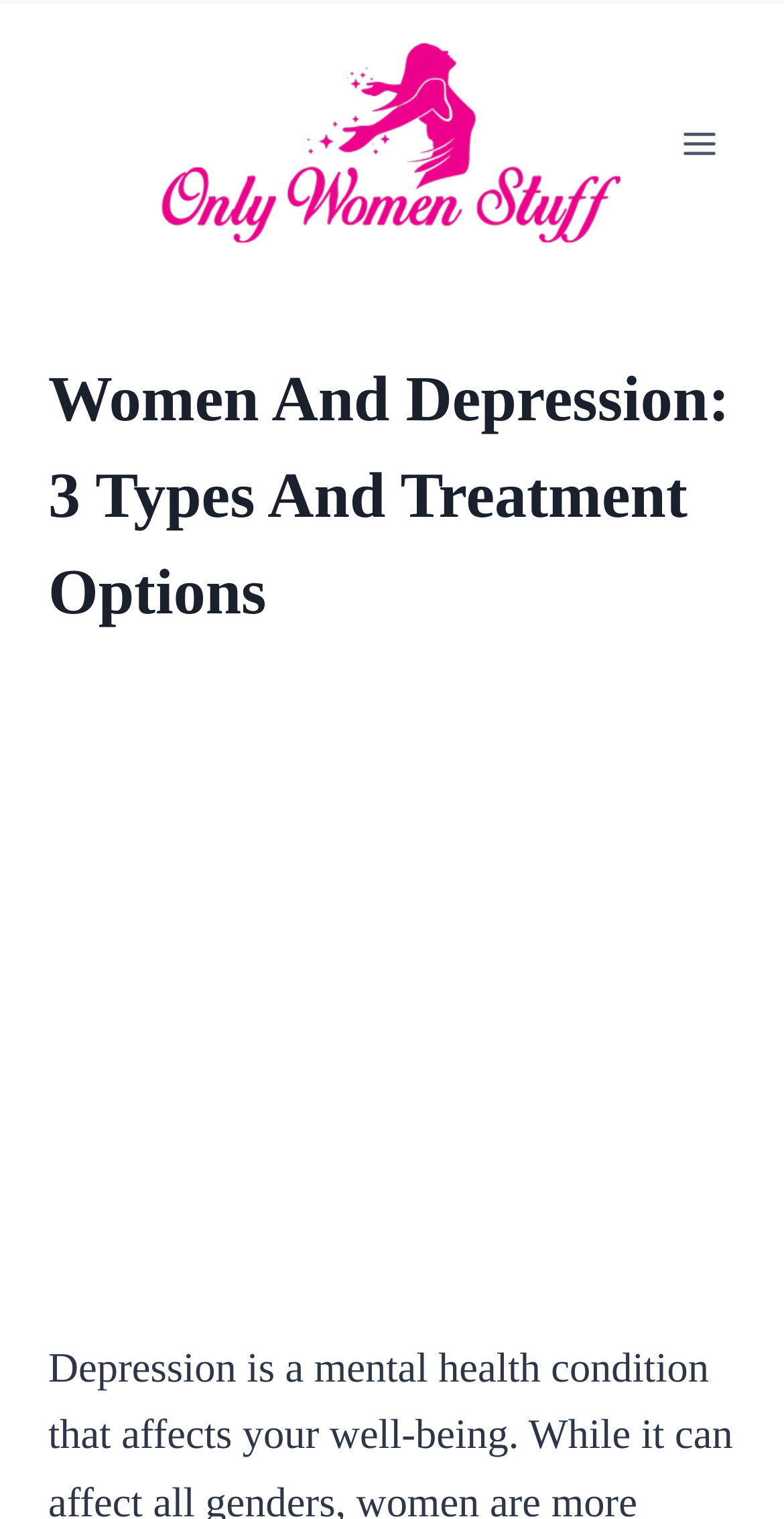Please reply to the following question using a single word or phrase: 
What is the logo of the website?

only women stuff logo